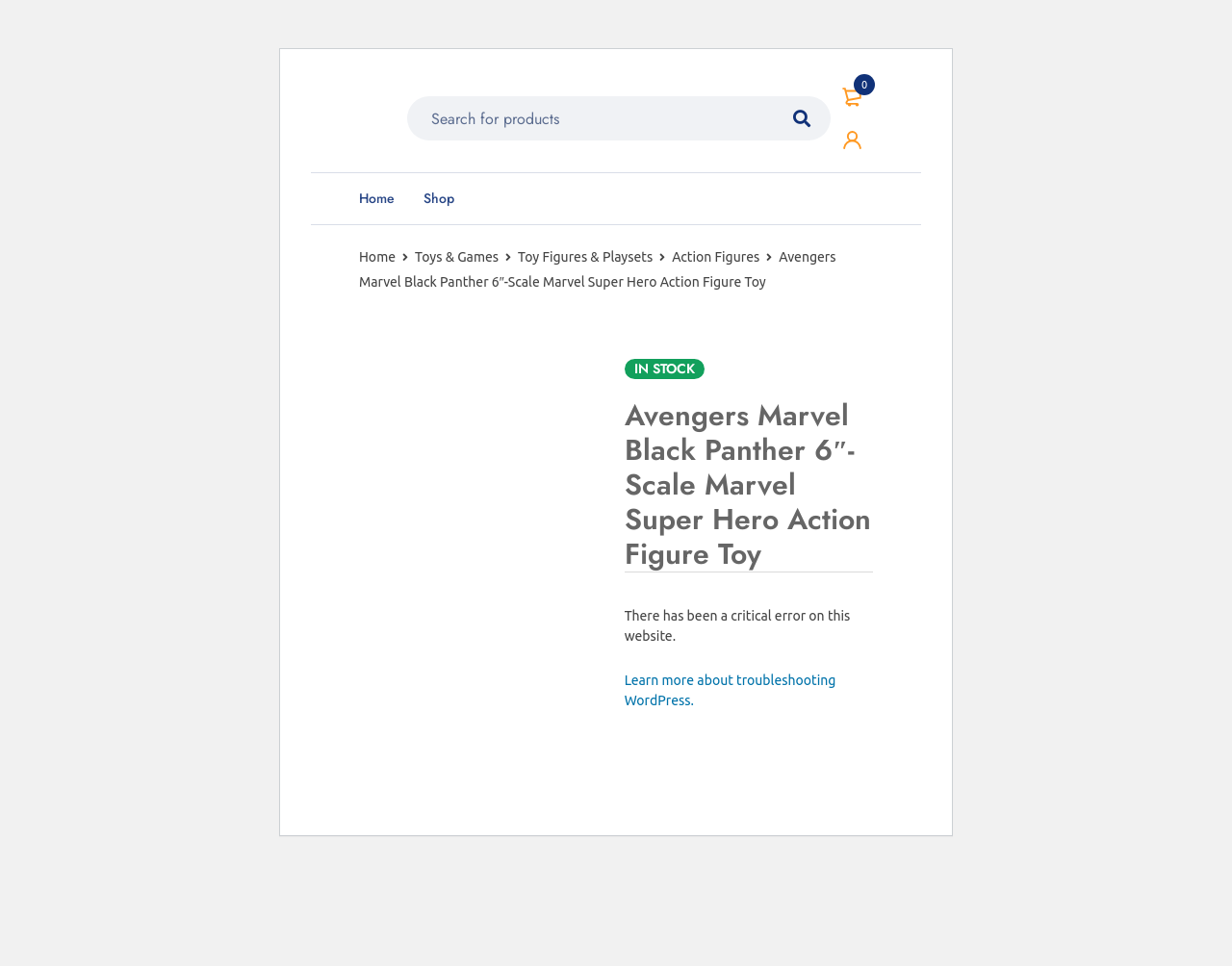Please pinpoint the bounding box coordinates for the region I should click to adhere to this instruction: "Search for birthday wishes".

None